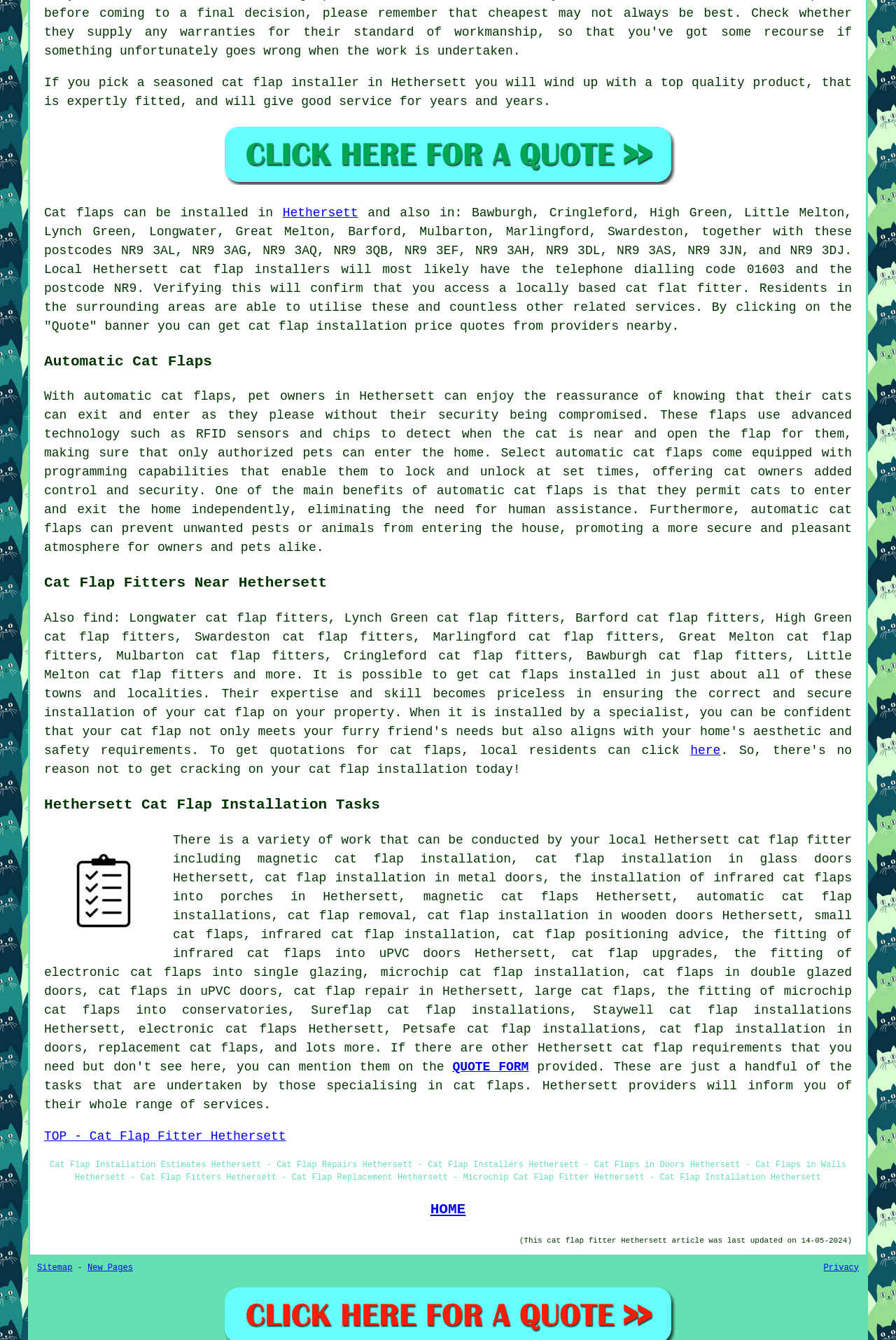What is the postcode for Hethersett?
Please answer the question with a detailed and comprehensive explanation.

The webpage provides a list of postcodes for Hethersett, including NR9 3AL, NR9 3AG, NR9 3AQ, and others, which suggests that the postcode for Hethersett is NR9.